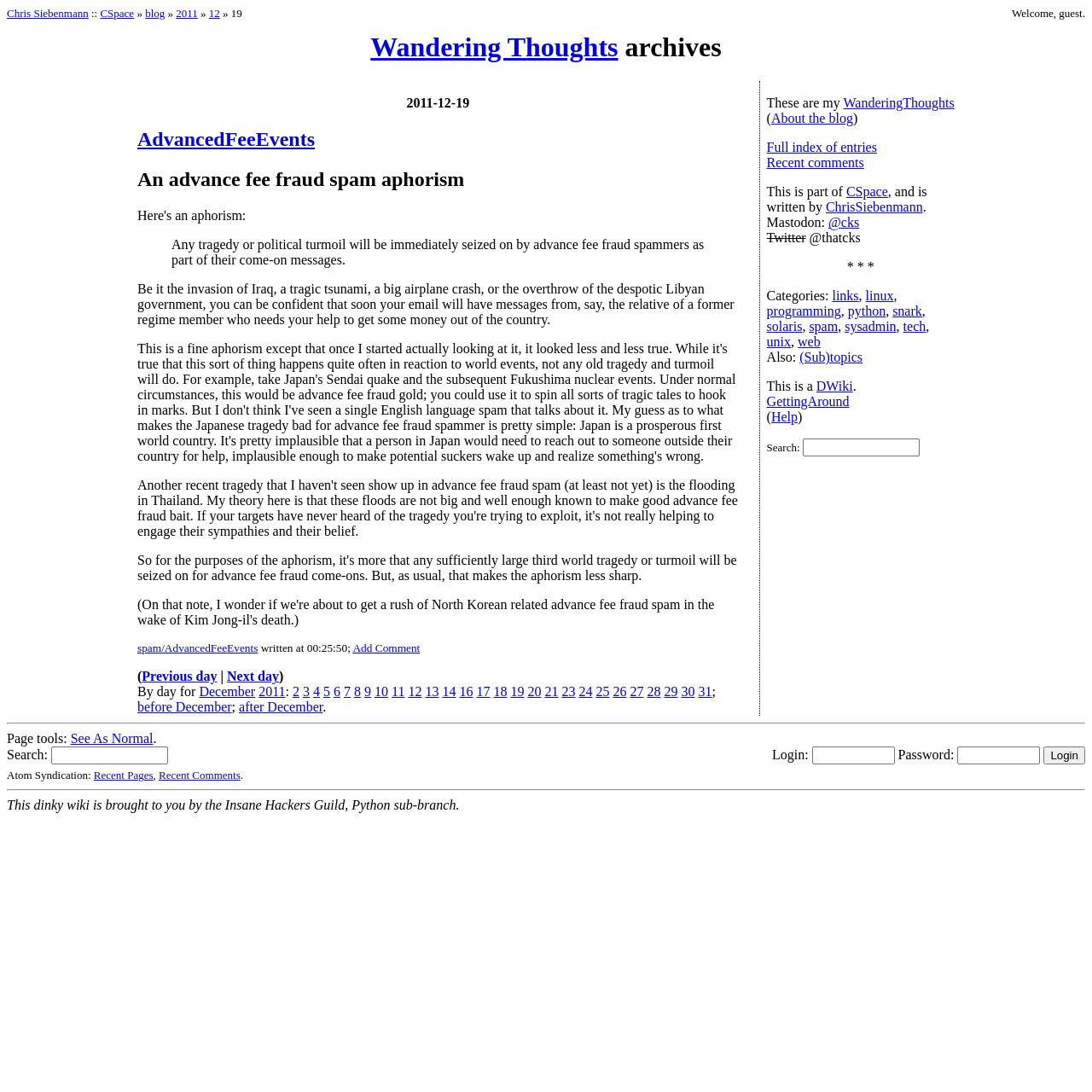Give the bounding box coordinates for the element described by: "About the blog".

[0.706, 0.102, 0.781, 0.115]